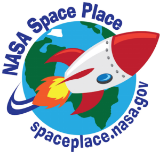Describe all the visual components present in the image.

The image features the logo of "NASA Space Place," a program designed to engage children and families in space exploration and science through fun and educational activities. The logo prominently displays a red rocket, symbolizing exploration and adventure, launching from Earth. Surrounding the rocket is a stylized depiction of the planet Earth in blue and green, illustrating a global connection to space science. The text "NASA Space Place" is boldly printed above the rocket, emphasizing the program's affiliation with NASA, while the web address "spaceplace.nasa.gov" is featured below, inviting viewers to learn more about the resources and activities available. This logo encapsulates the spirit of curiosity and discovery that NASA aims to inspire in young minds.